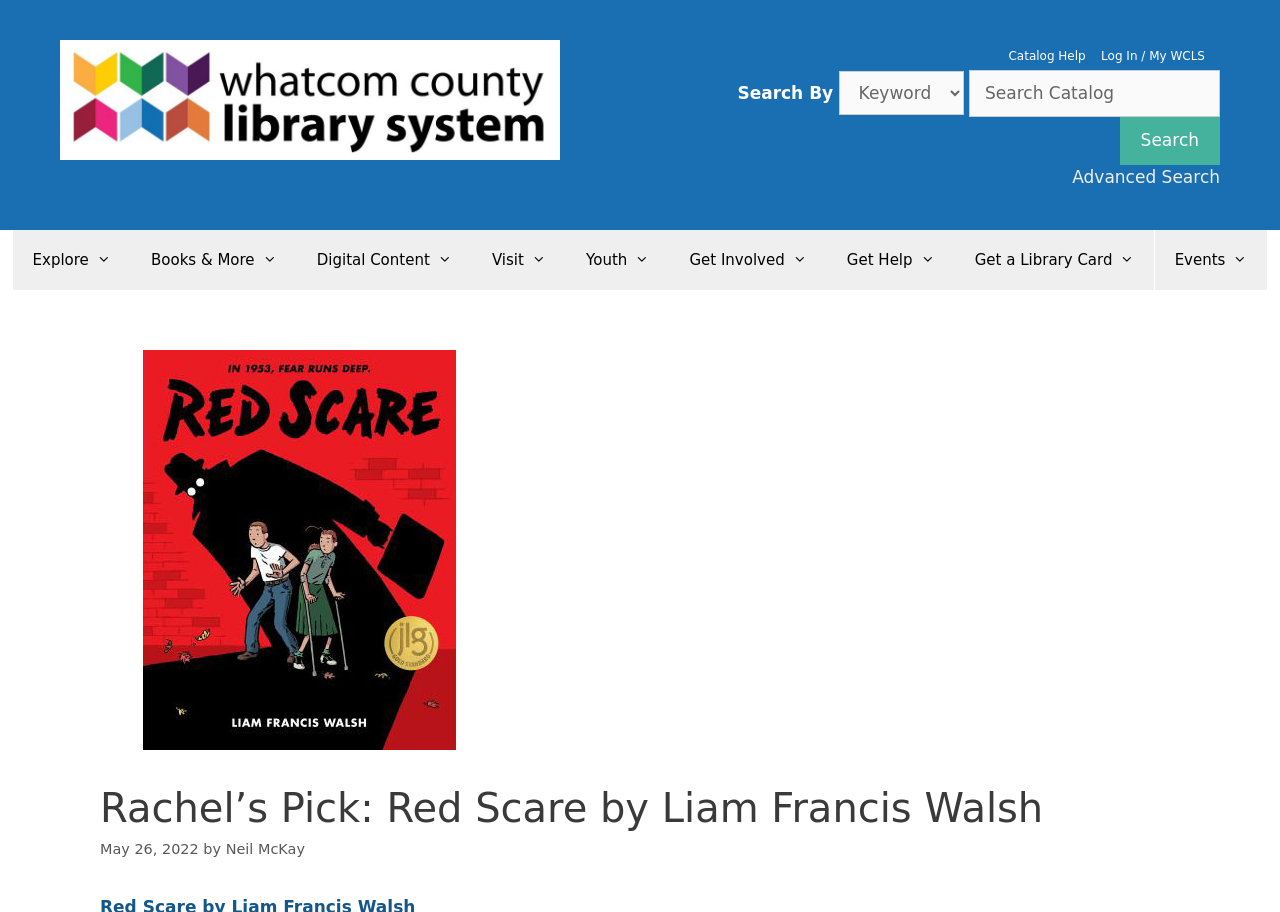Create an in-depth description of the webpage, covering main sections.

The webpage appears to be a book review or recommendation page from the Whatcom County Library System. At the top, there is a banner with a logo and a search bar, allowing users to search the catalog. Below the banner, there is a navigation menu with links to various sections of the website, including "Explore", "Books & More", "Digital Content", and more.

The main content of the page is focused on a book review or recommendation, titled "Rachel's Pick: Red Scare by Liam Francis Walsh". This title is prominently displayed at the top of the content section, along with a timestamp indicating that the review was posted on May 26, 2022. Below the title, there is a brief summary or description of the book, which mentions that the main character, Peggy, suffers from polio and has difficulty walking.

To the left of the content section, there is an image of the book cover, "Red Scare by Walsh, Liam Francis". The image takes up a significant portion of the left side of the page.

There are also several links and buttons on the page, including a "Search" button, an "Advanced Search" link, and links to the author's name, "Neil McKay". Overall, the page appears to be a well-organized and easy-to-navigate book review or recommendation page.